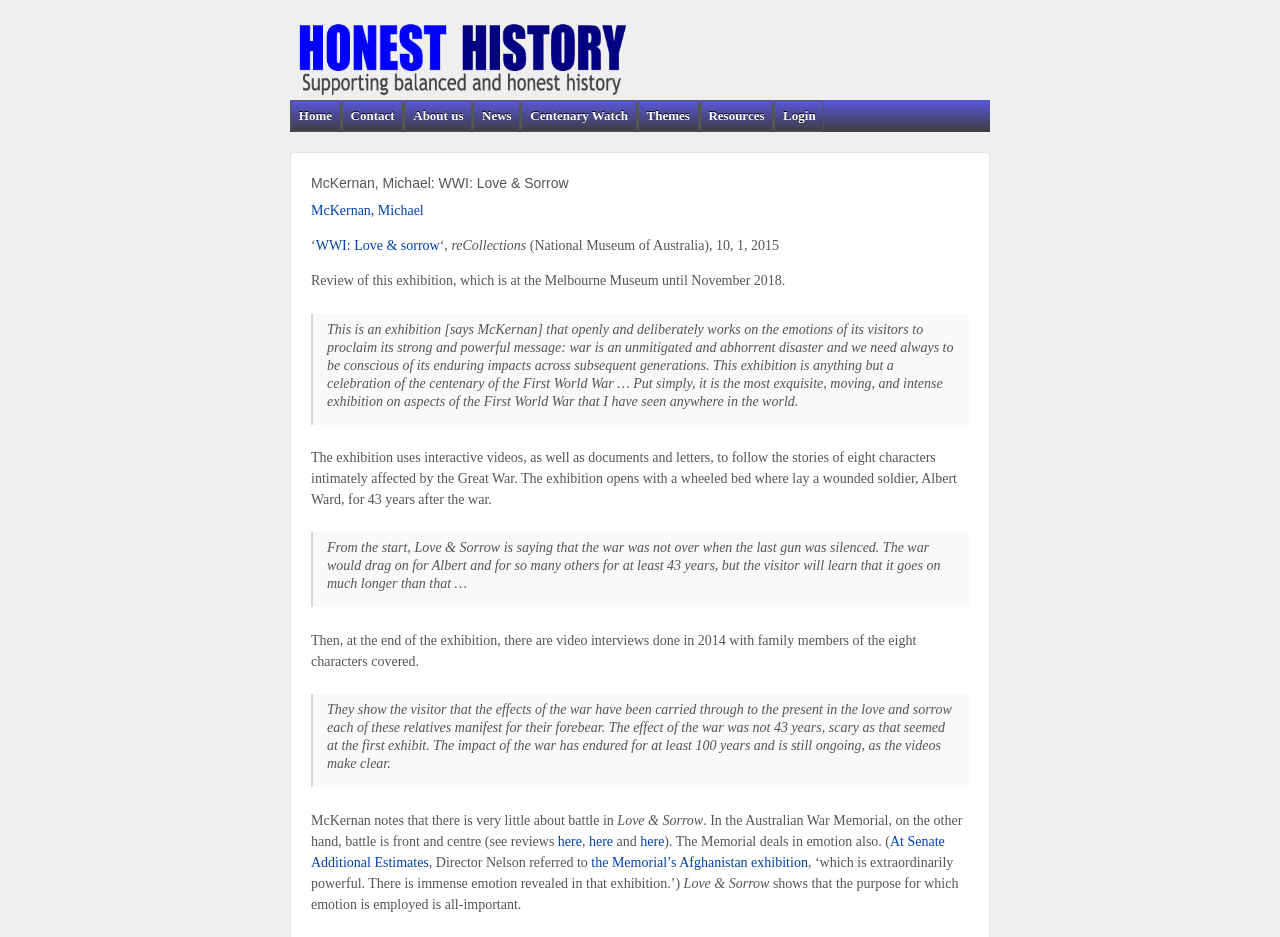Using the information in the image, could you please answer the following question in detail:
What is the purpose of emotion in the exhibition?

The purpose of emotion in the exhibition is to proclaim a strong and powerful message, as mentioned in the text 'This is an exhibition [says McKernan] that openly and deliberately works on the emotions of its visitors to proclaim its strong and powerful message: war is an unmitigated and abhorrent disaster and we need always to be conscious of its enduring impacts across subsequent generations.'